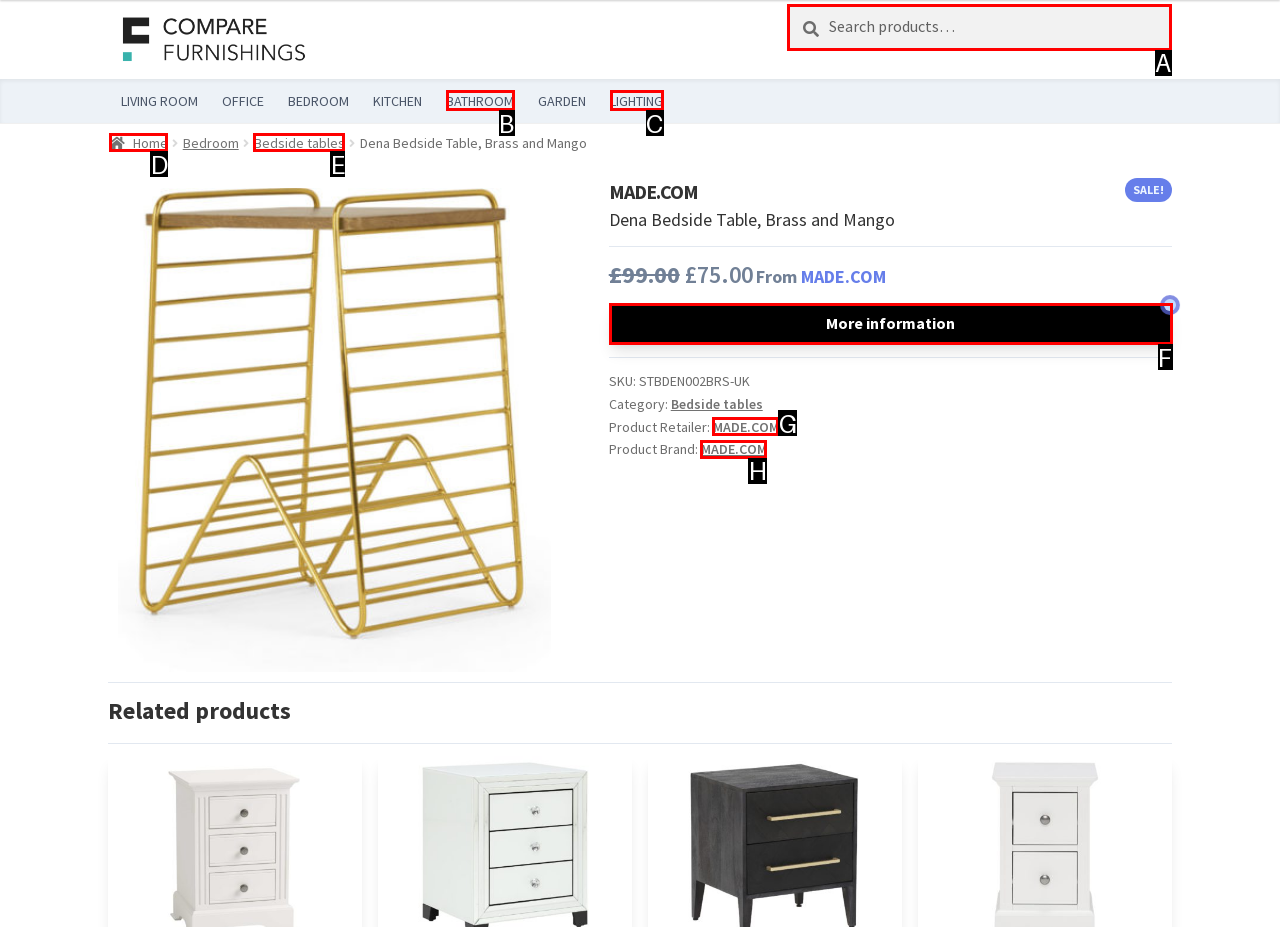Indicate which UI element needs to be clicked to fulfill the task: Get more information
Answer with the letter of the chosen option from the available choices directly.

F